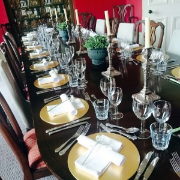What is placed on the golden chargers?
Use the information from the image to give a detailed answer to the question.

According to the caption, the golden chargers have neatly rolled napkins placed on them, adding to the luxurious ambiance of the dining table.